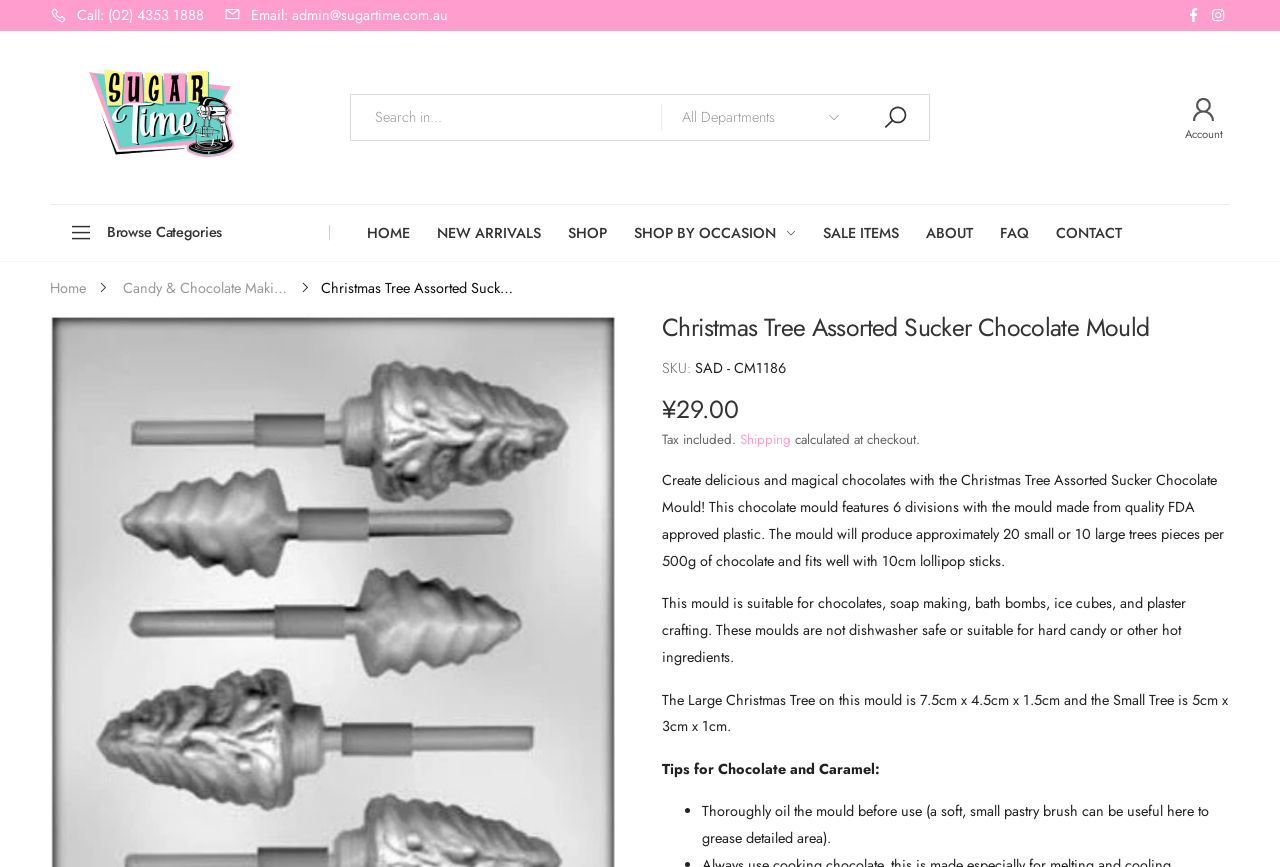Determine the bounding box coordinates for the region that must be clicked to execute the following instruction: "View Gene S. Whitehead's response".

None